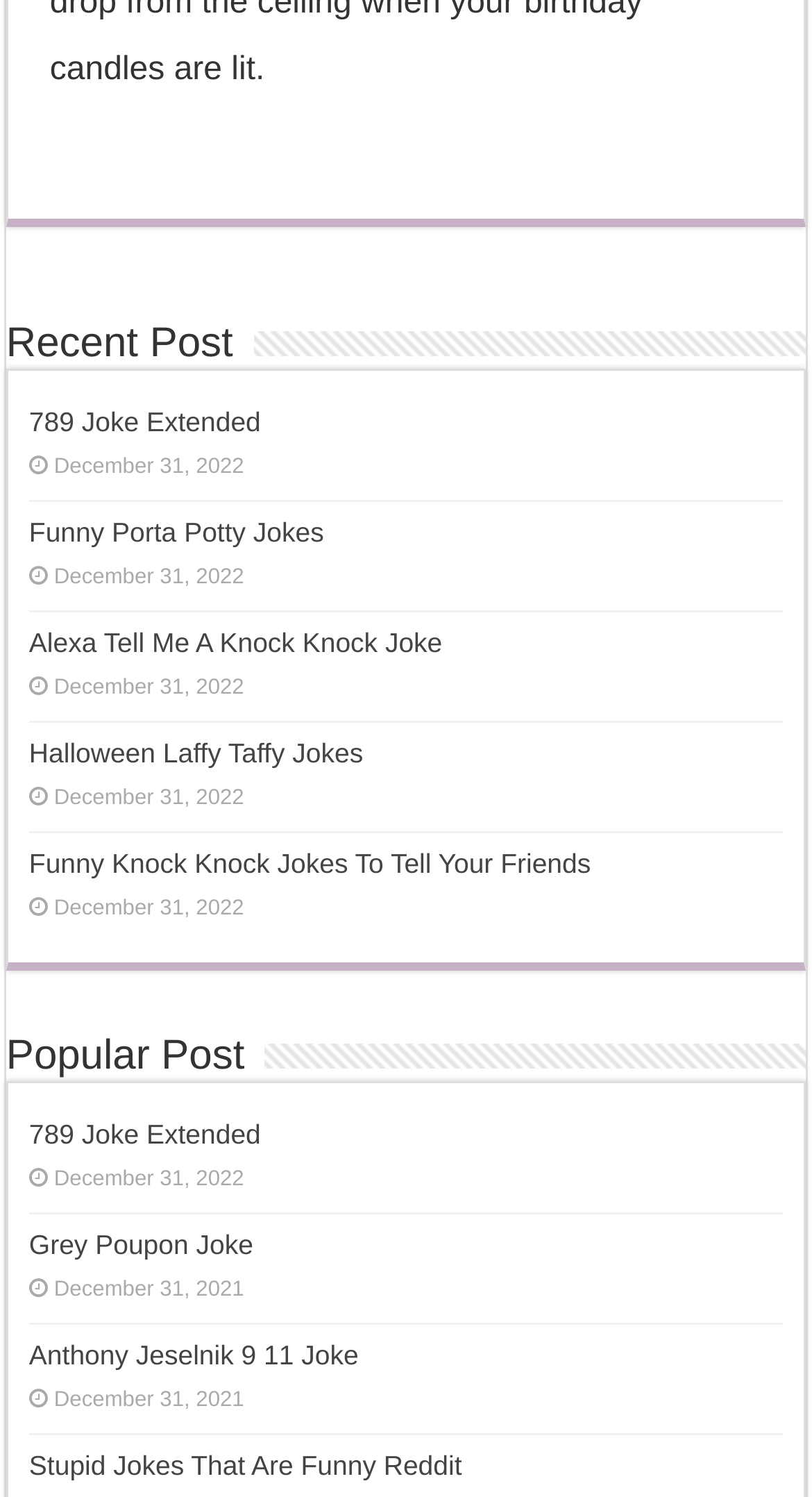Kindly determine the bounding box coordinates for the area that needs to be clicked to execute this instruction: "View next page".

None